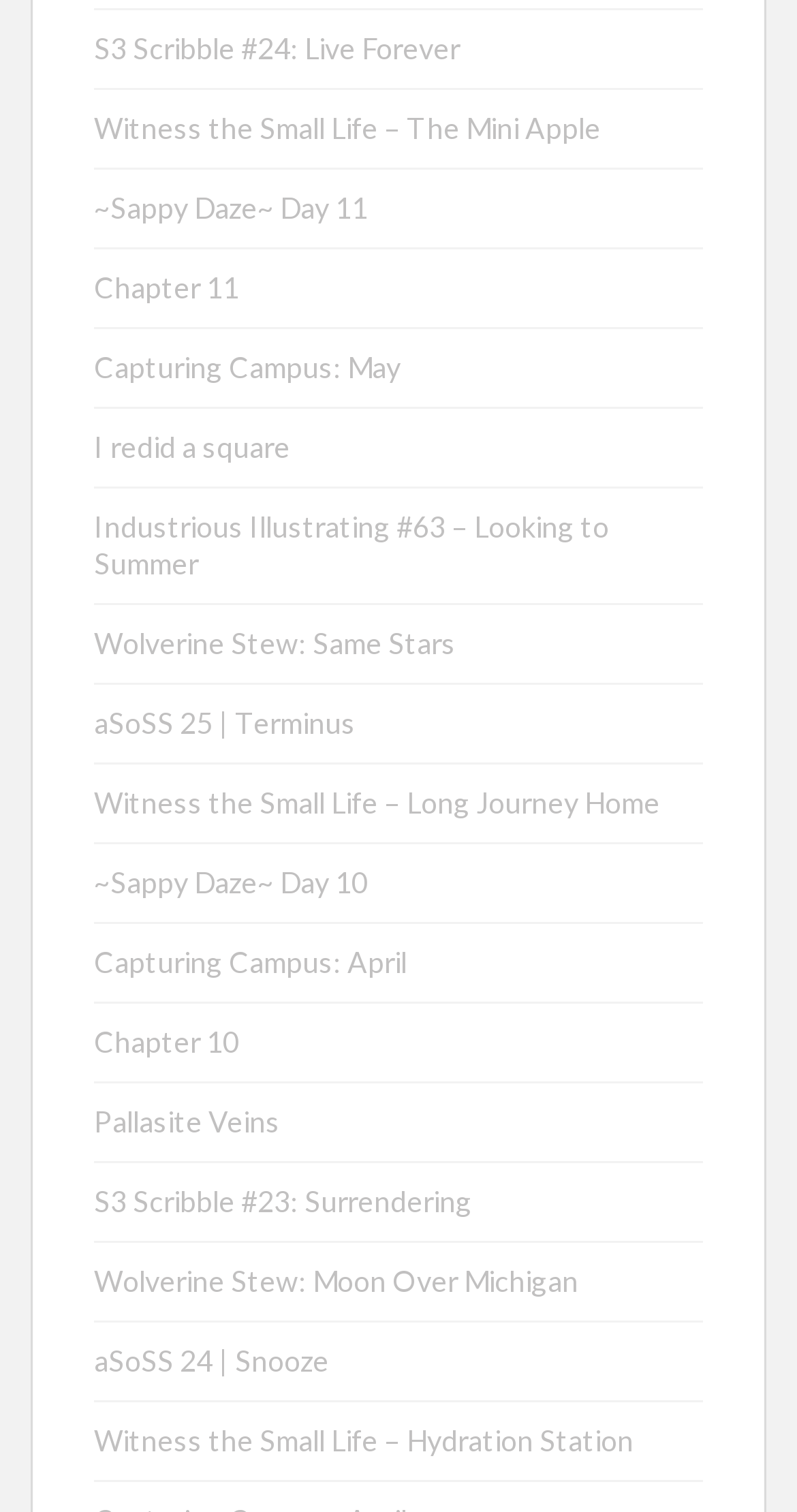How many links have 'Witness the Small Life' in their title?
Give a single word or phrase as your answer by examining the image.

2